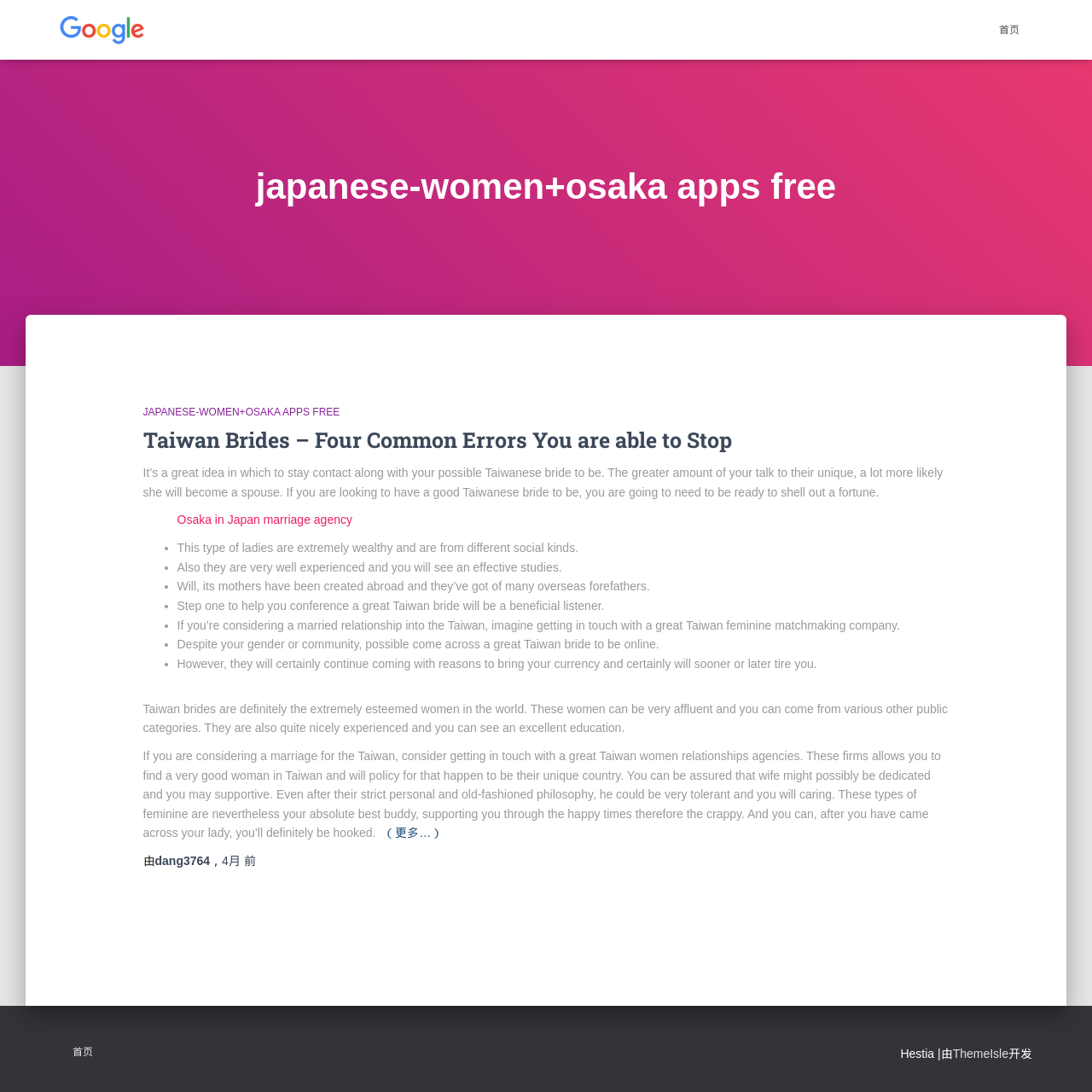Who is the author of the article?
Refer to the image and provide a concise answer in one word or phrase.

dang3764